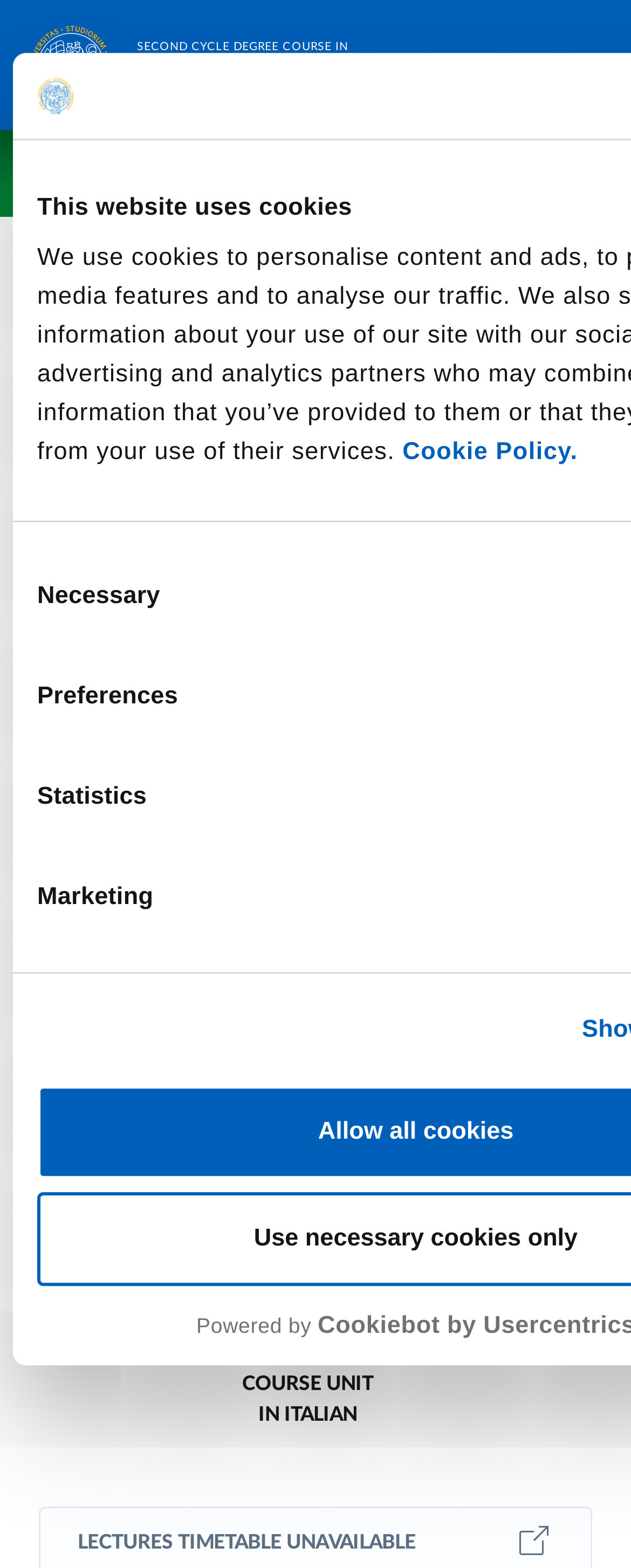Based on the element description "Insegnamenti", predict the bounding box coordinates of the UI element.

[0.231, 0.192, 0.477, 0.208]